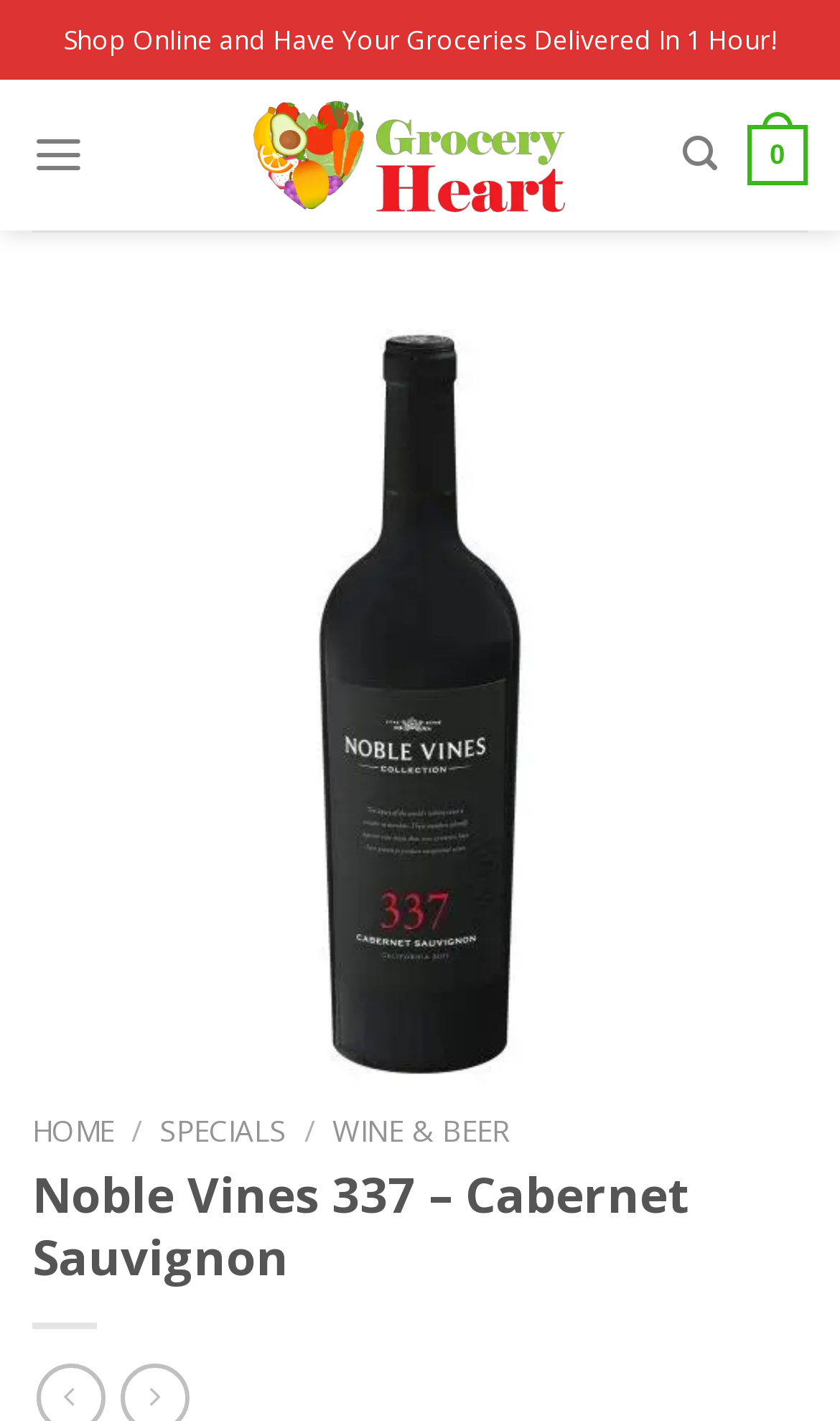Please find the bounding box coordinates in the format (top-left x, top-left y, bottom-right x, bottom-right y) for the given element description. Ensure the coordinates are floating point numbers between 0 and 1. Description: Wine & Beer

[0.396, 0.781, 0.606, 0.809]